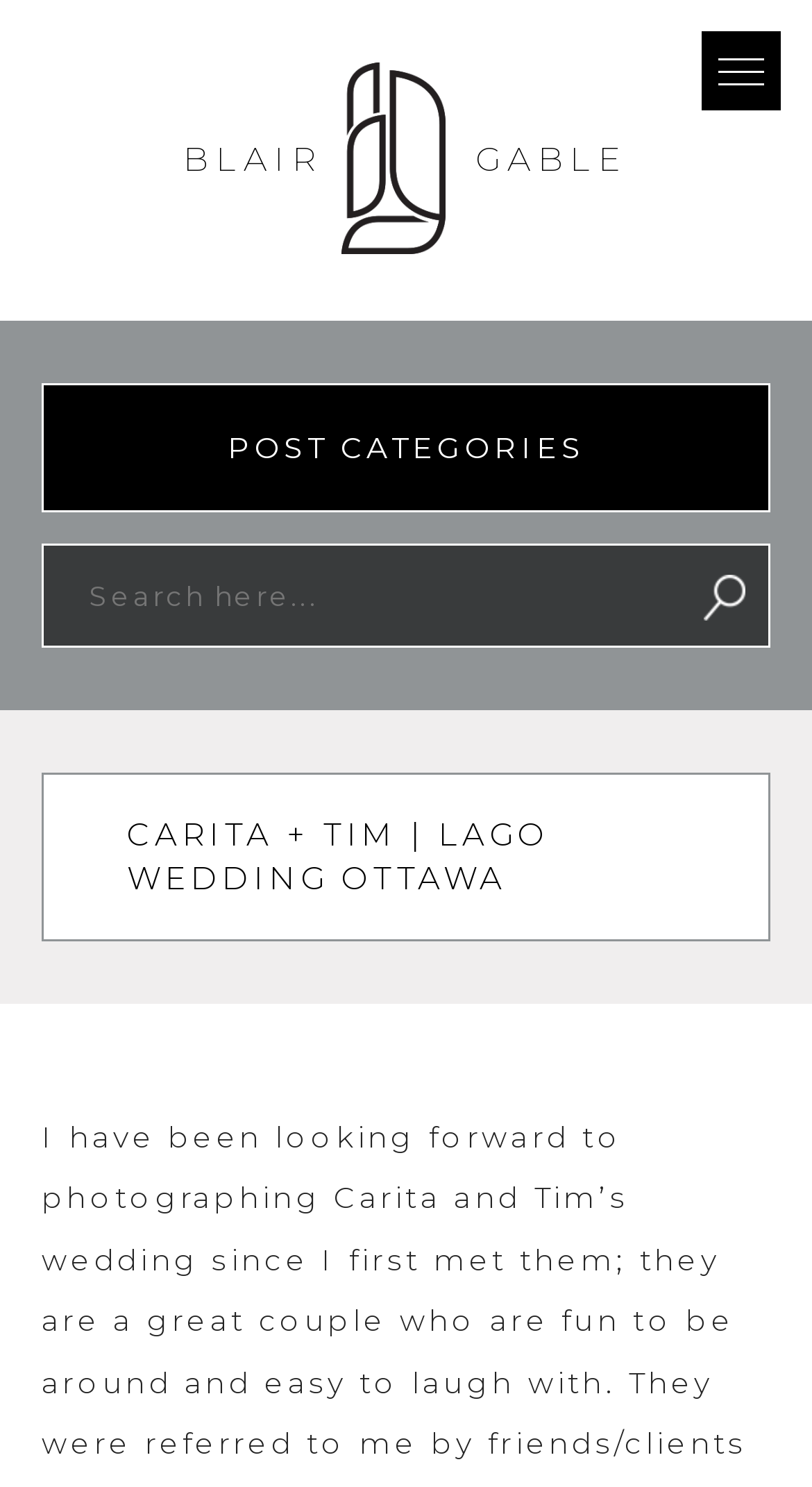Answer the following inquiry with a single word or phrase:
What is the photographer's name?

Blair Gable